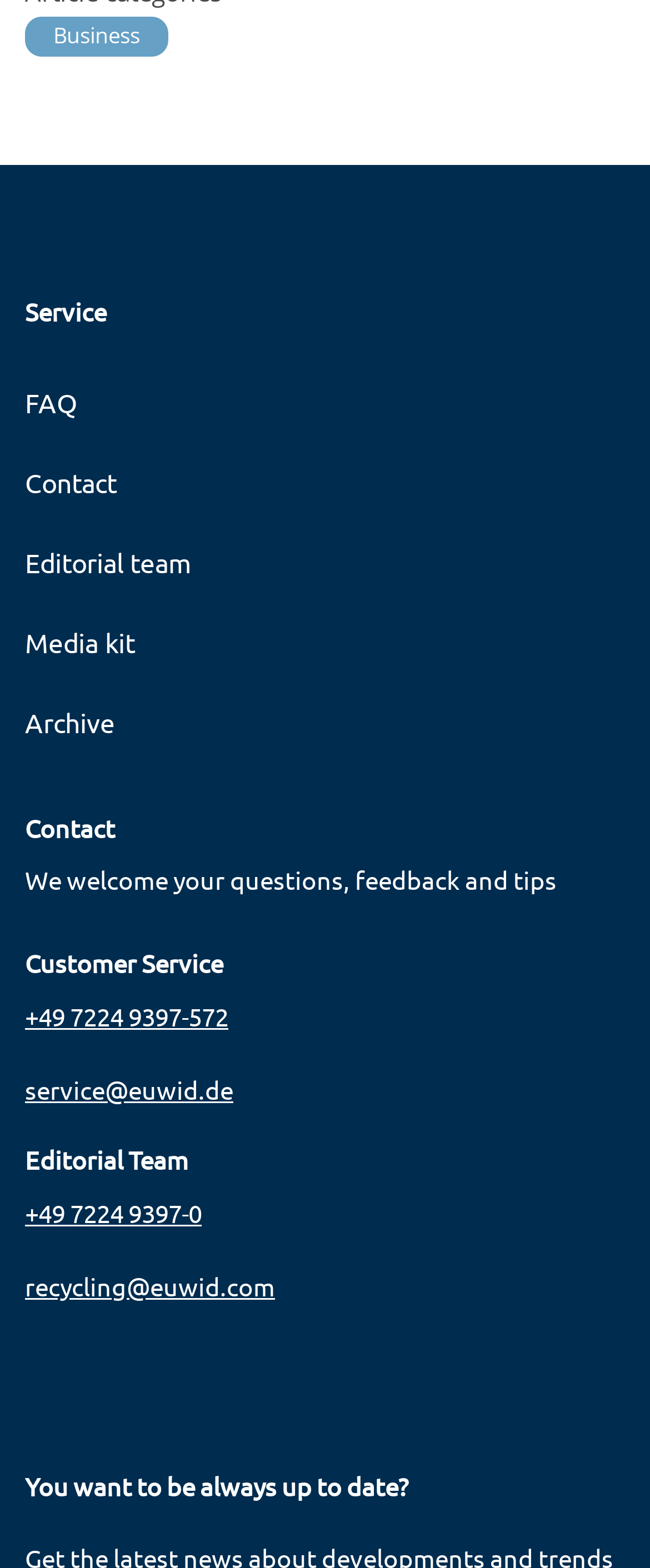What is the tone of the 'Contact' section?
Using the image as a reference, deliver a detailed and thorough answer to the question.

I analyzed the language used in the 'Contact' section and found that it is inviting and welcoming. The text 'We welcome your questions, feedback and tips' suggests that the website is open to receiving input from users, which creates a friendly and inviting tone.